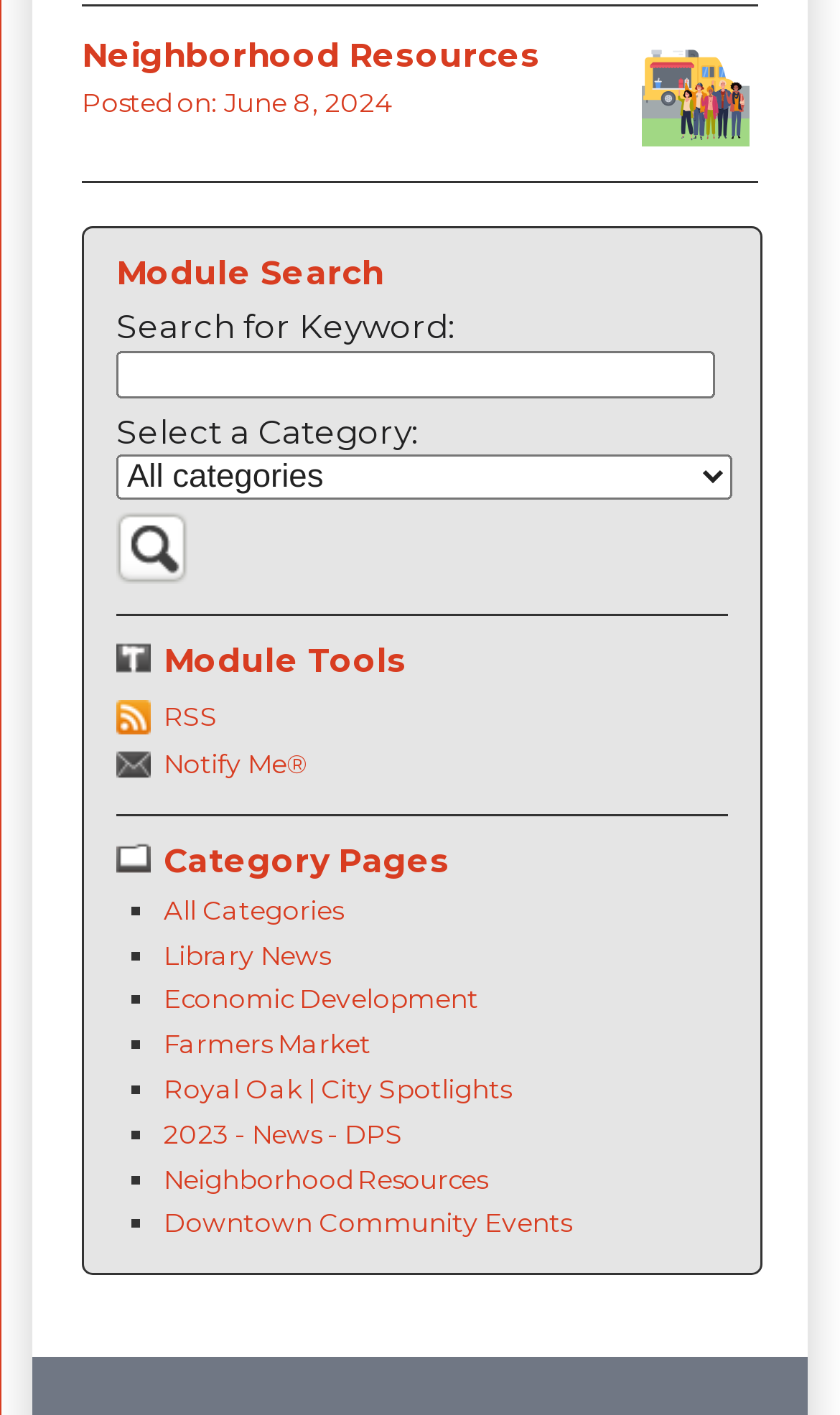What is the 'RSS' link used for?
Using the image as a reference, answer with just one word or a short phrase.

RSS feed